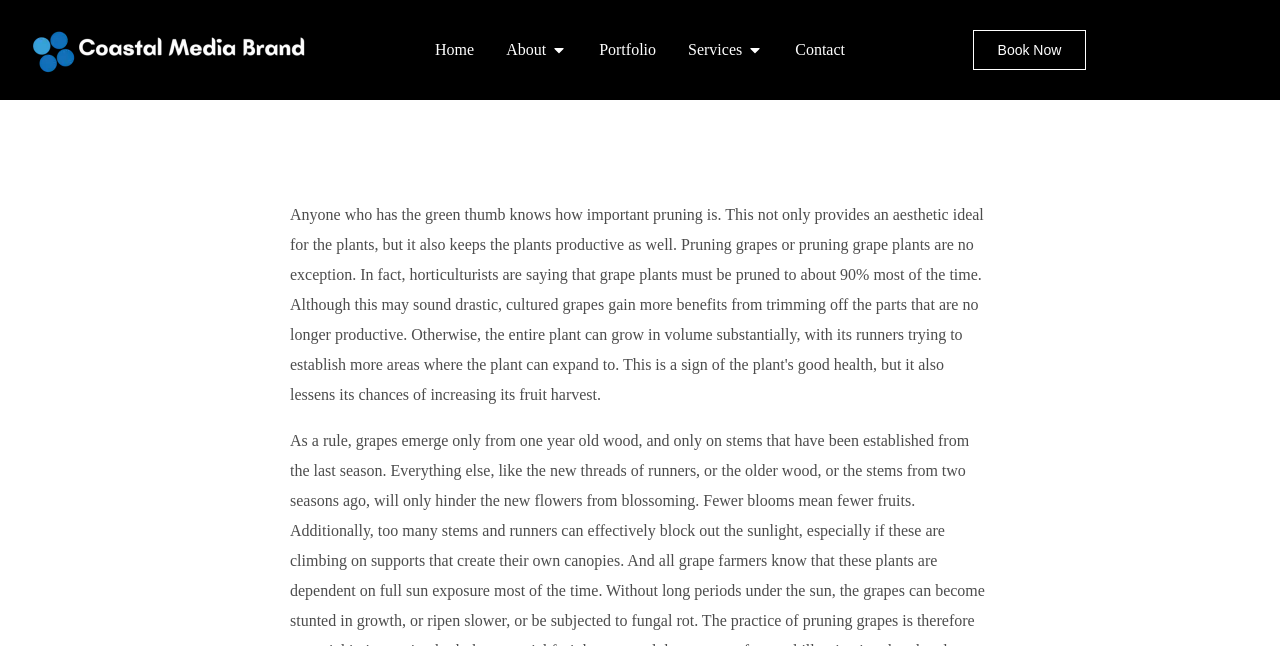How many menu items are there?
Answer the question with a single word or phrase derived from the image.

7